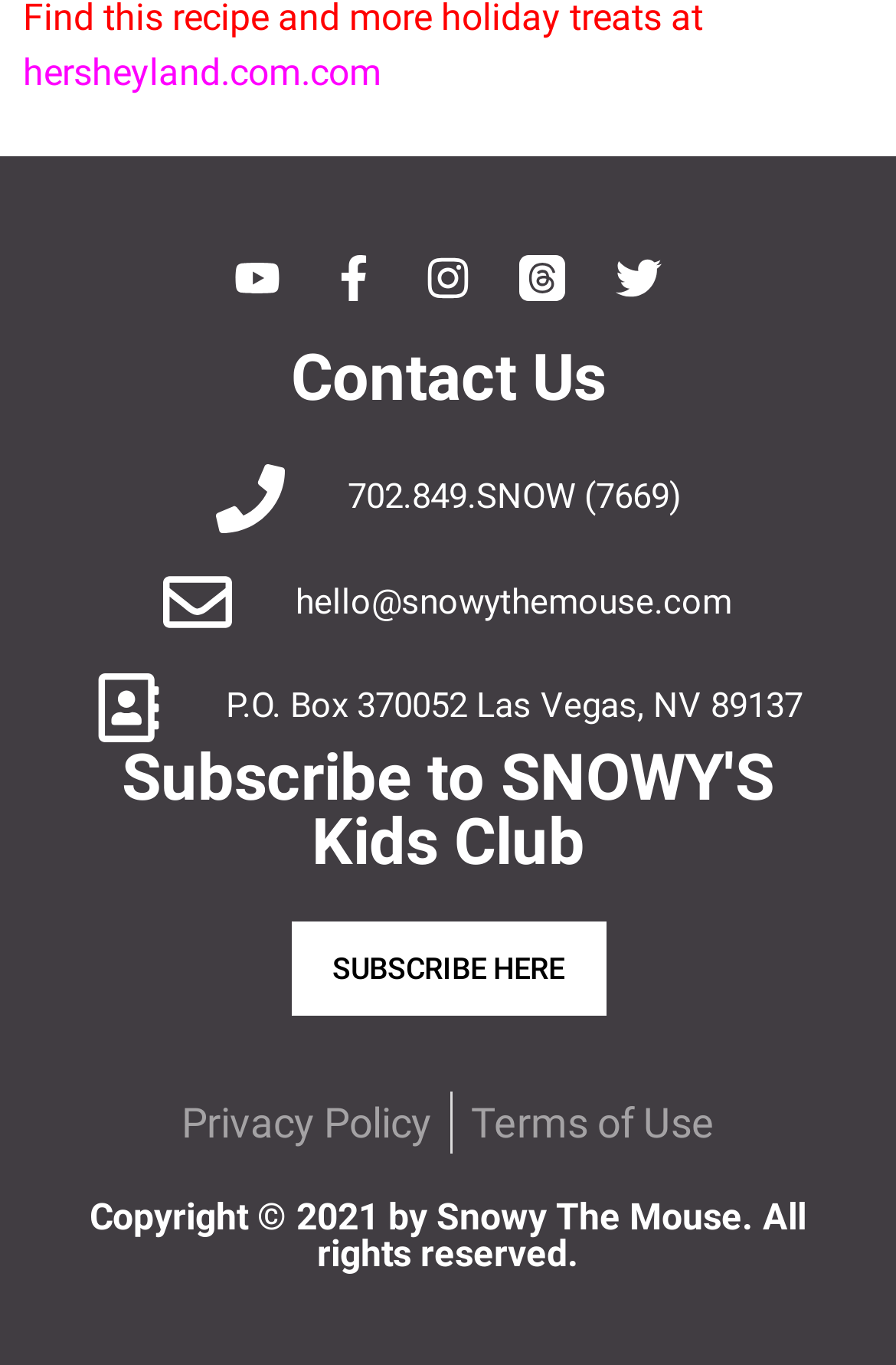Determine the bounding box for the UI element that matches this description: "Subscribe to SNOWY'S Kids Club".

[0.136, 0.542, 0.864, 0.645]